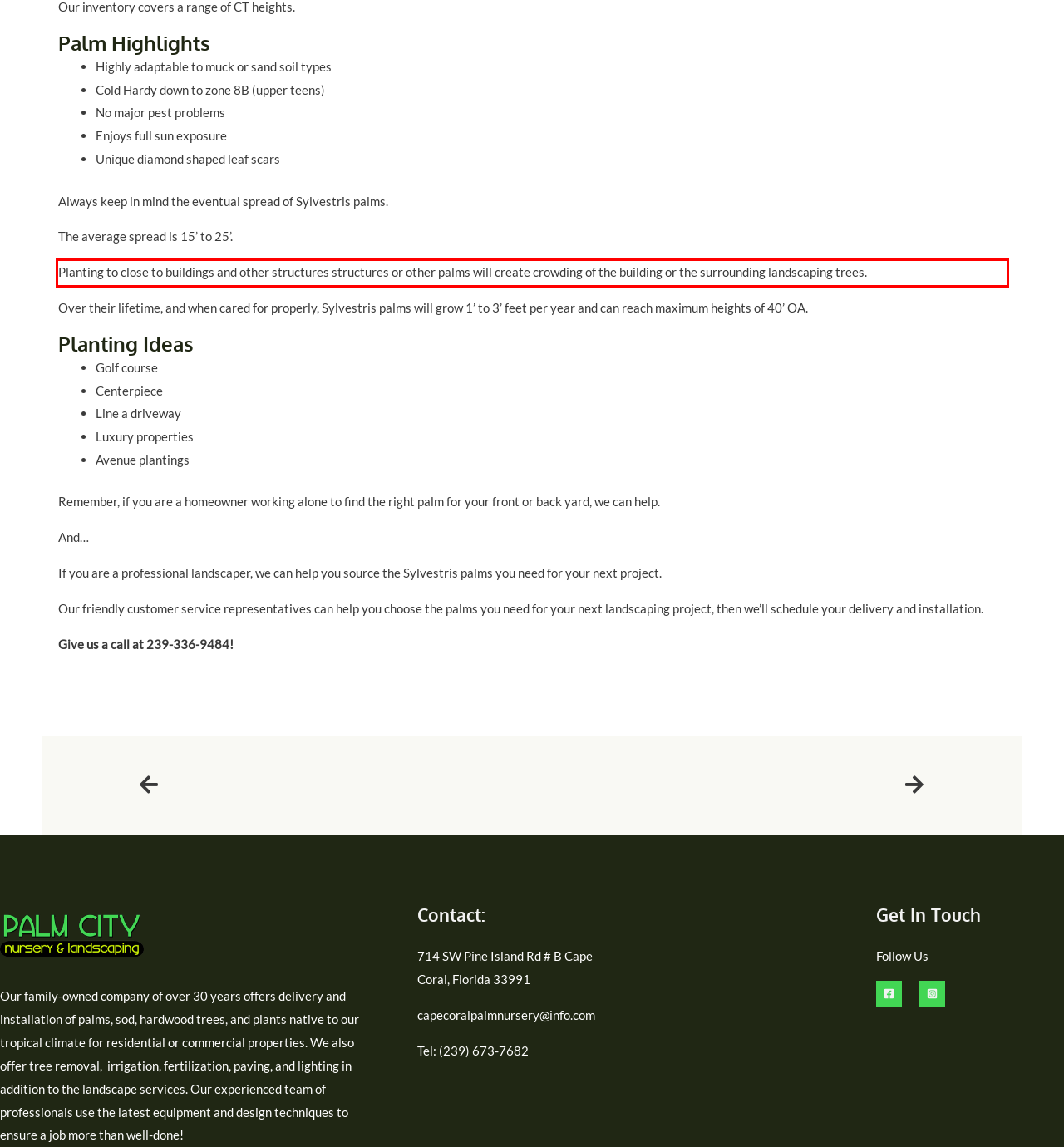You are provided with a screenshot of a webpage that includes a UI element enclosed in a red rectangle. Extract the text content inside this red rectangle.

Planting to close to buildings and other structures structures or other palms will create crowding of the building or the surrounding landscaping trees.